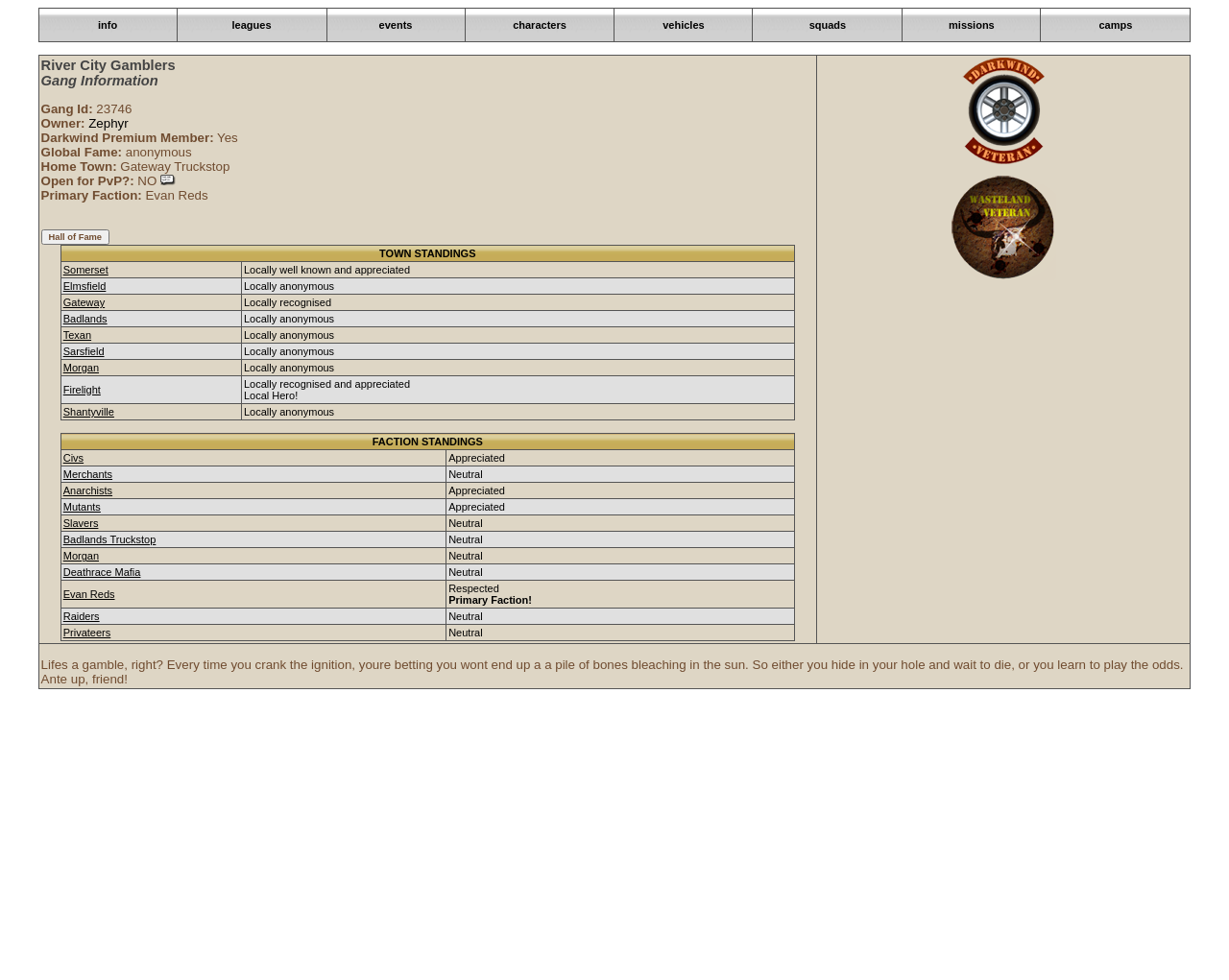Please locate the bounding box coordinates for the element that should be clicked to achieve the following instruction: "Explore the 'Firelight' town". Ensure the coordinates are given as four float numbers between 0 and 1, i.e., [left, top, right, bottom].

[0.051, 0.392, 0.082, 0.404]